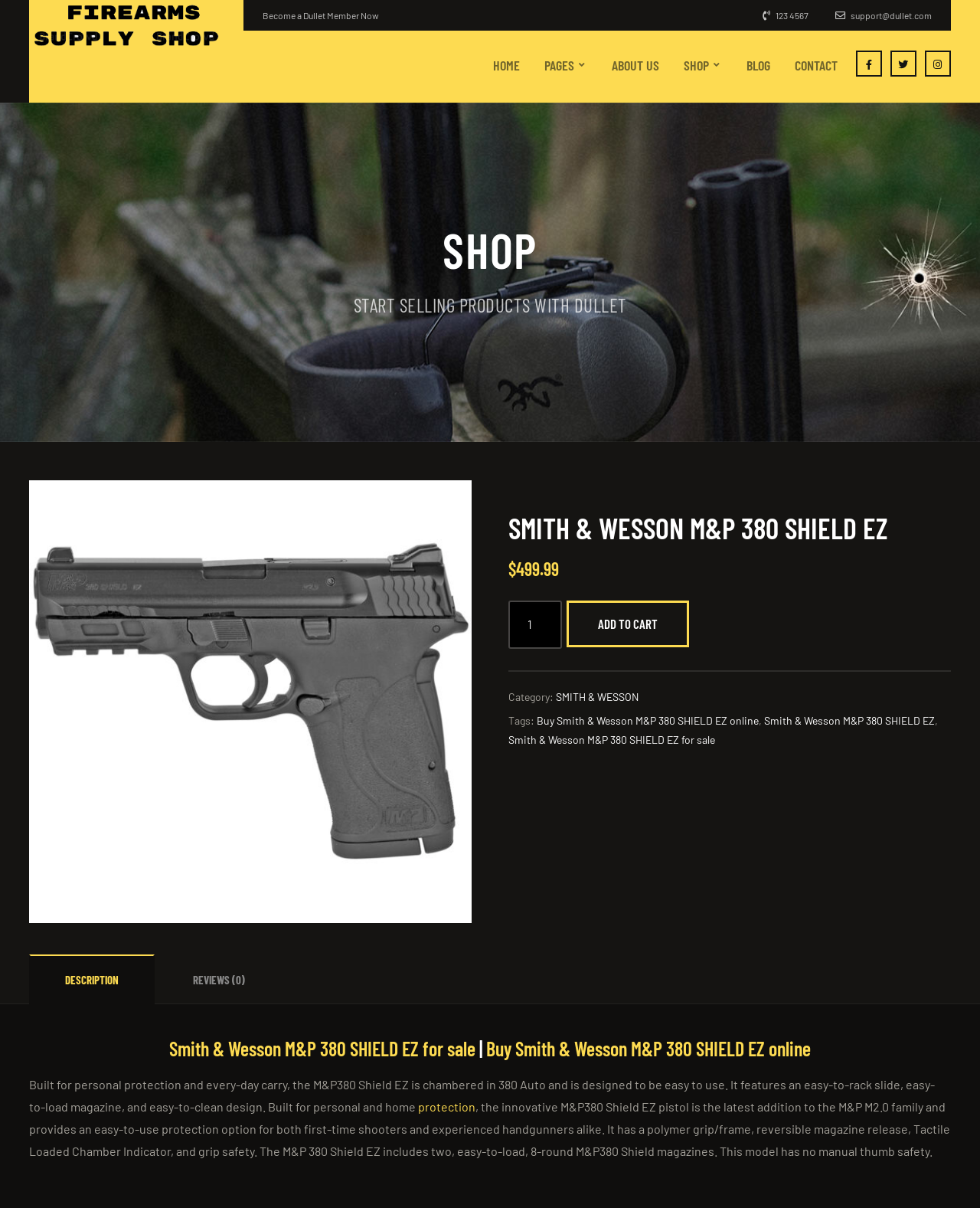How many rounds does the M&P380 Shield magazine hold?
Based on the screenshot, provide a one-word or short-phrase response.

8